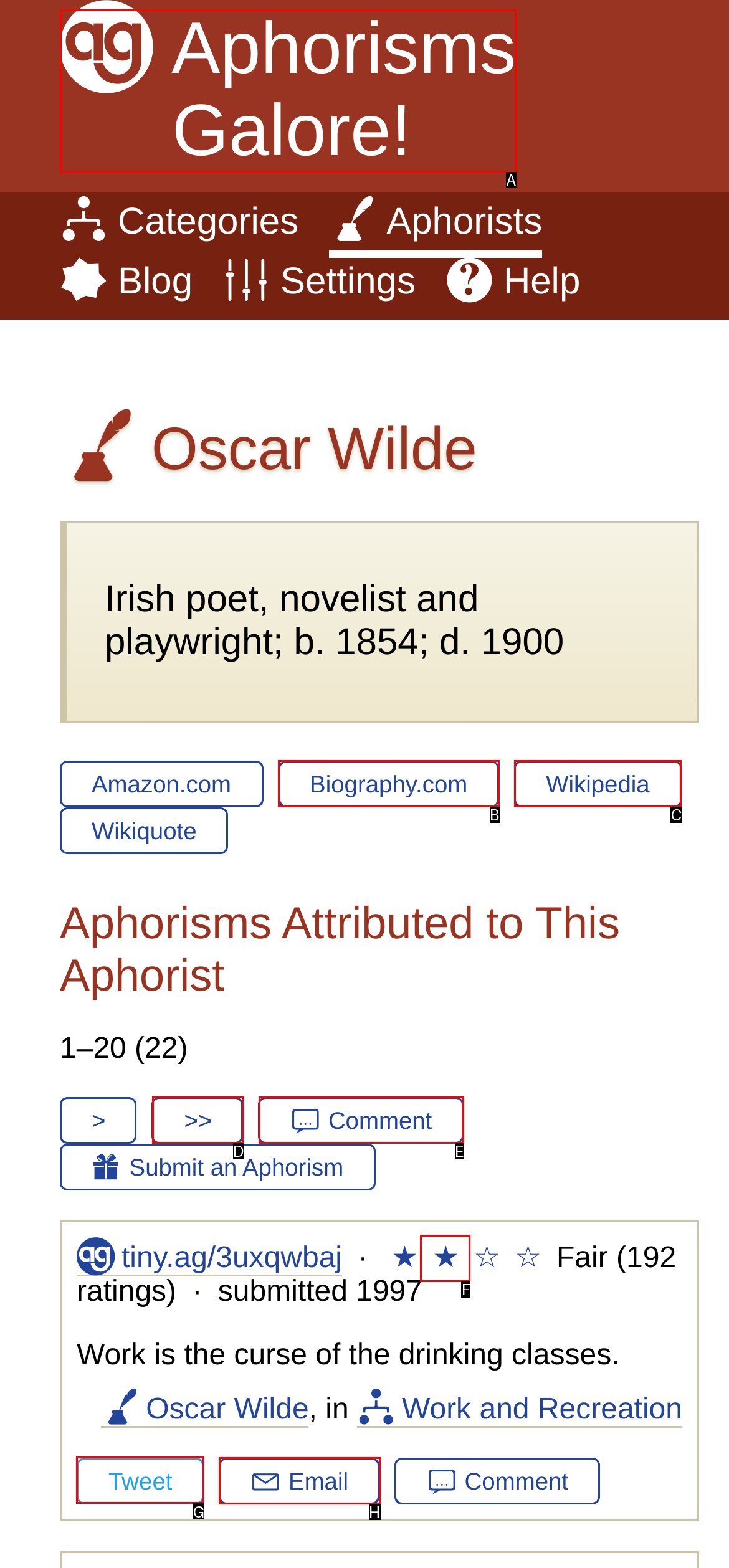Determine the letter of the UI element I should click on to complete the task: Tweet this aphorism from the provided choices in the screenshot.

G